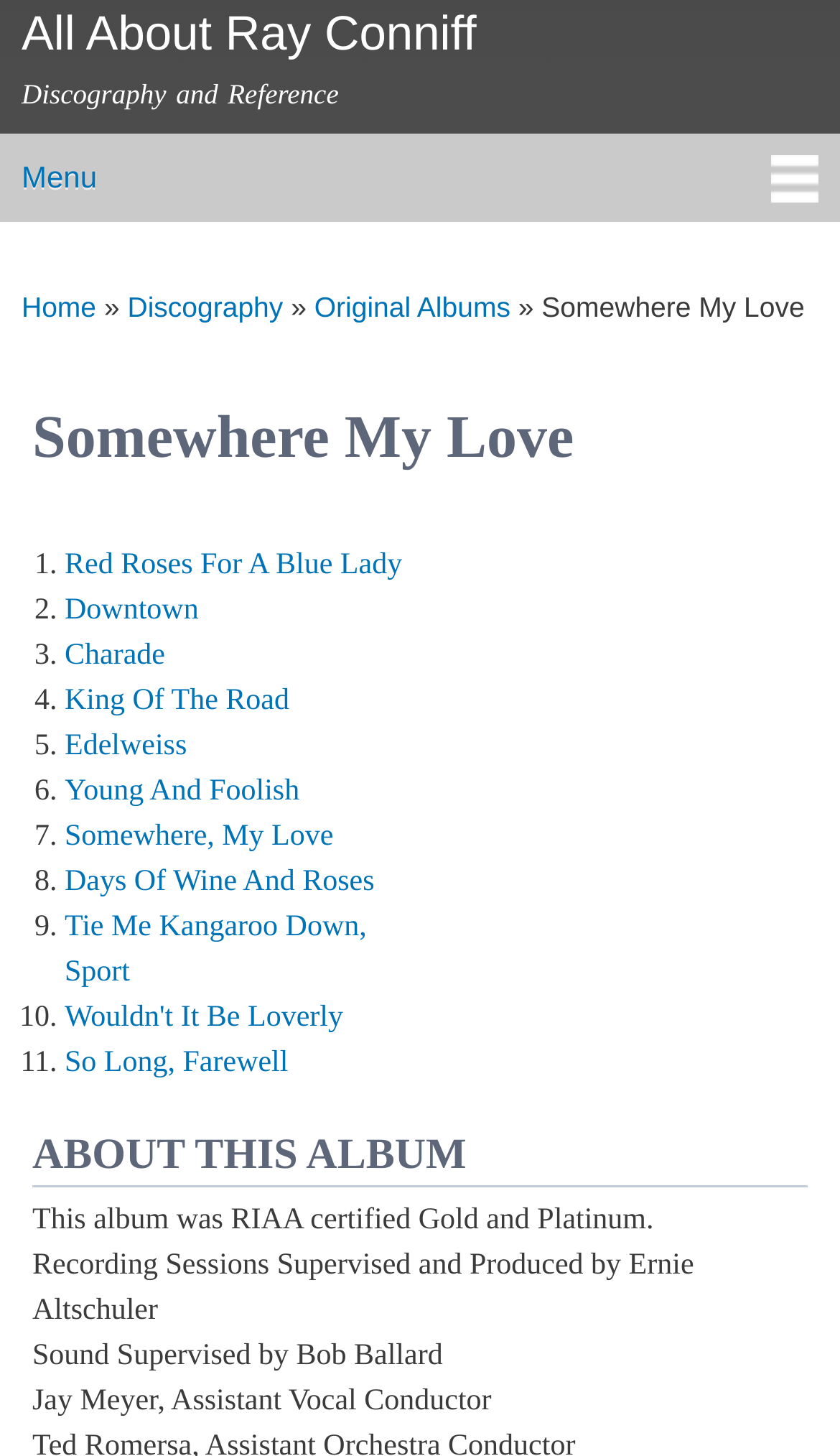Can you determine the bounding box coordinates of the area that needs to be clicked to fulfill the following instruction: "Skip to main content"?

[0.312, 0.0, 0.473, 0.006]